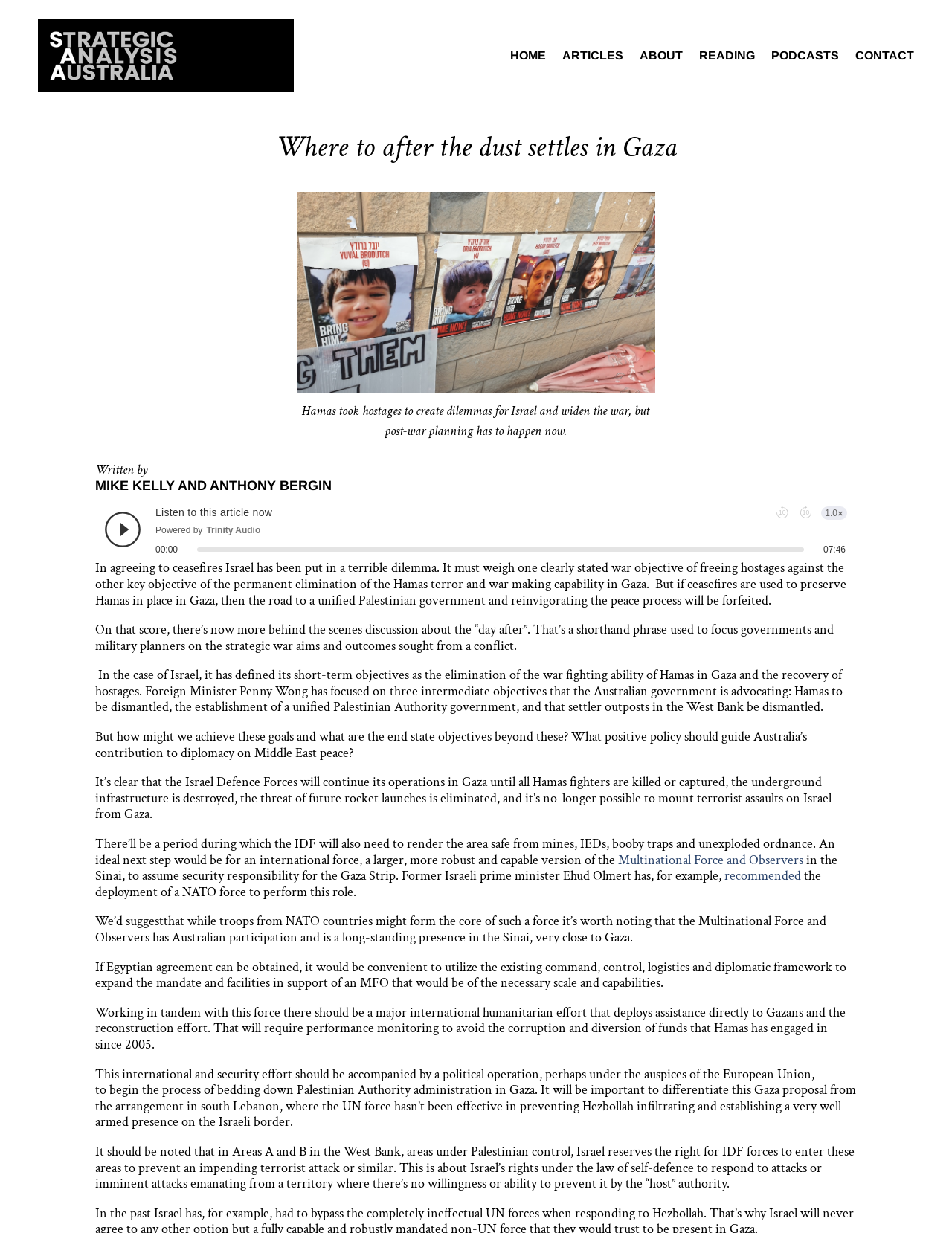Who are the authors of the article?
Provide a one-word or short-phrase answer based on the image.

MIKE KELLY AND ANTHONY BERGIN